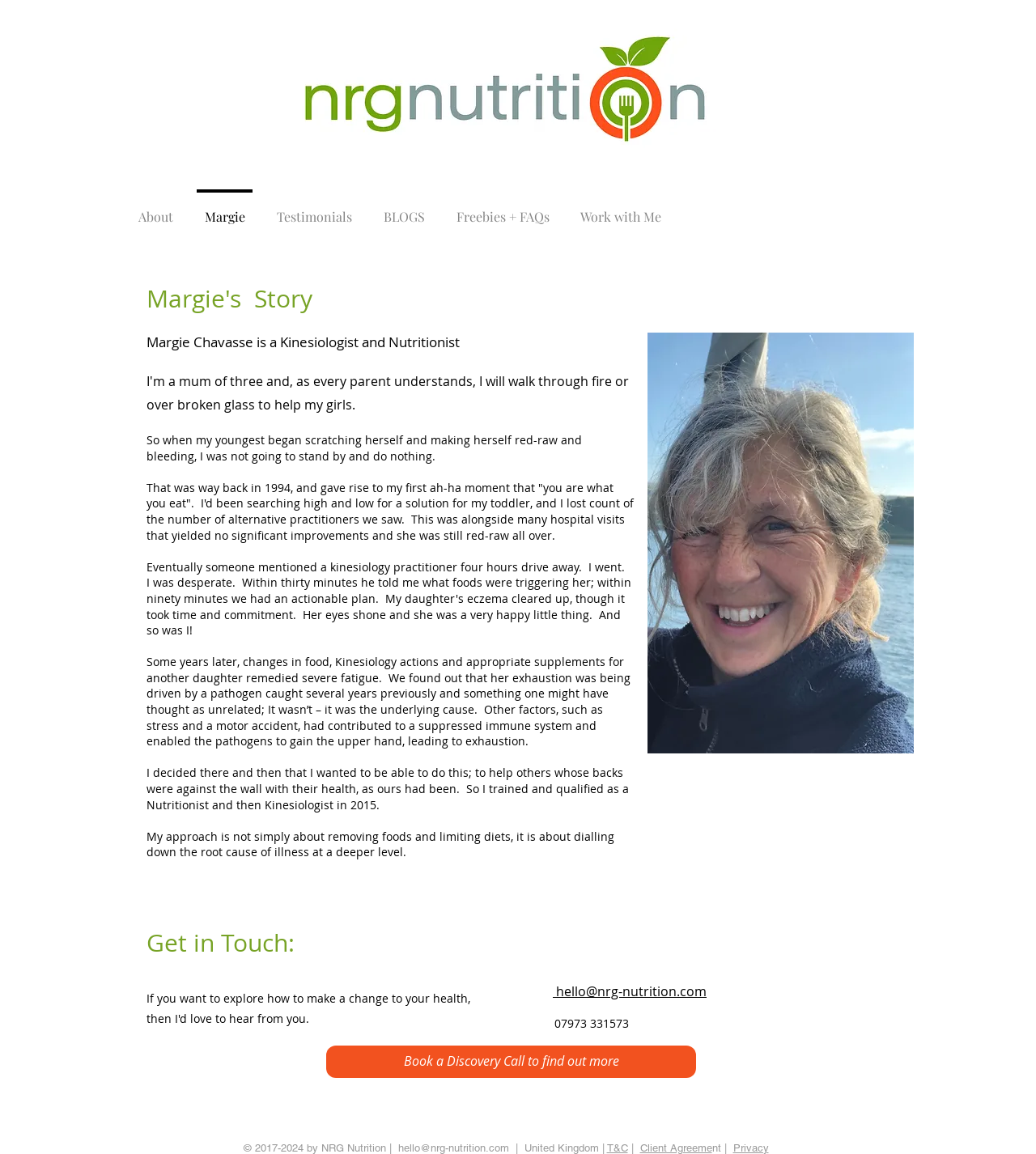What is the email address to get in touch?
Provide a detailed and well-explained answer to the question.

I found the email address in the 'Get in Touch' section, which is a link to 'hello@nrg-nutrition.com'.